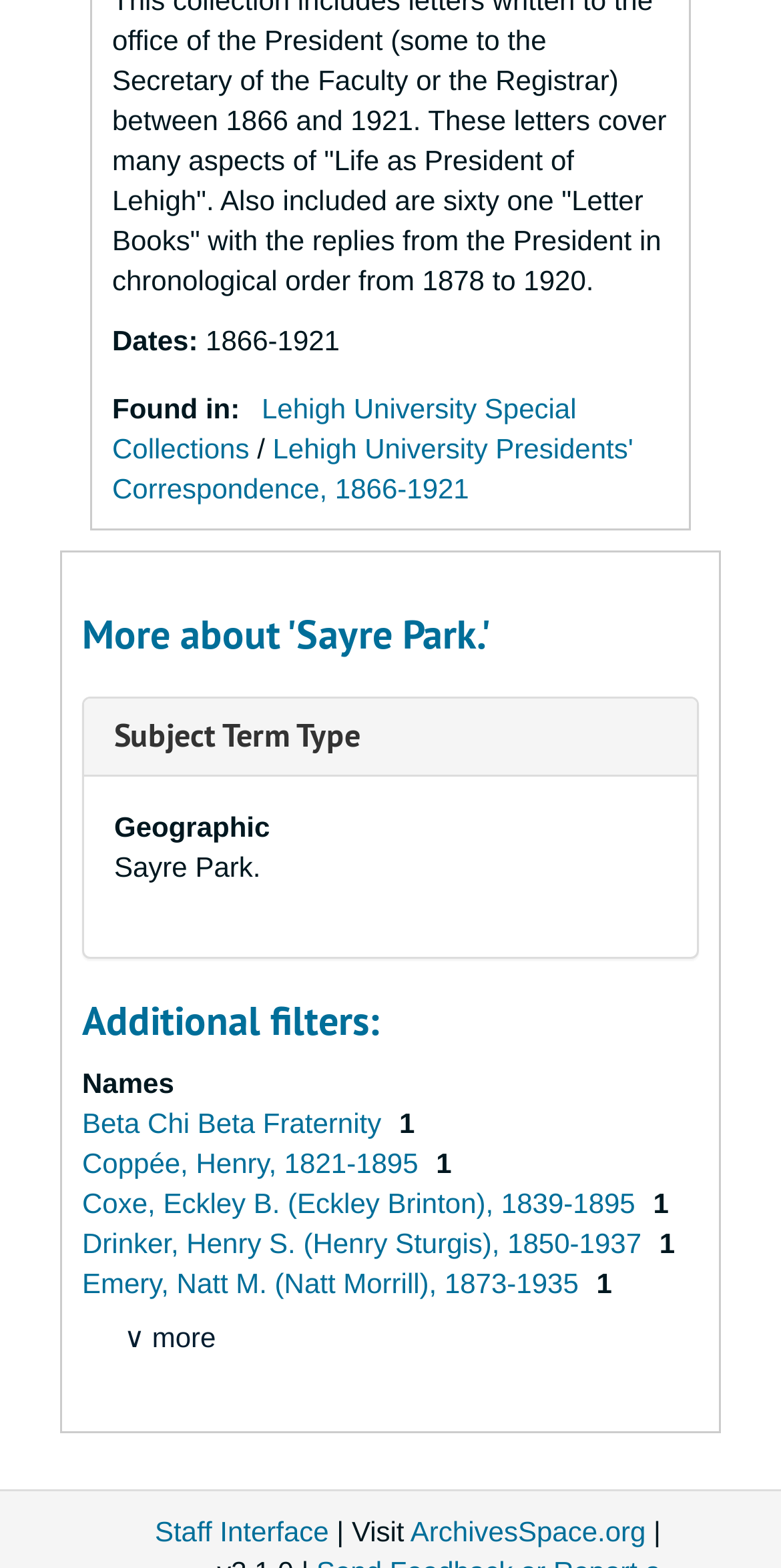Please locate the bounding box coordinates of the element's region that needs to be clicked to follow the instruction: "Filter by Geographic". The bounding box coordinates should be provided as four float numbers between 0 and 1, i.e., [left, top, right, bottom].

[0.146, 0.516, 0.346, 0.537]